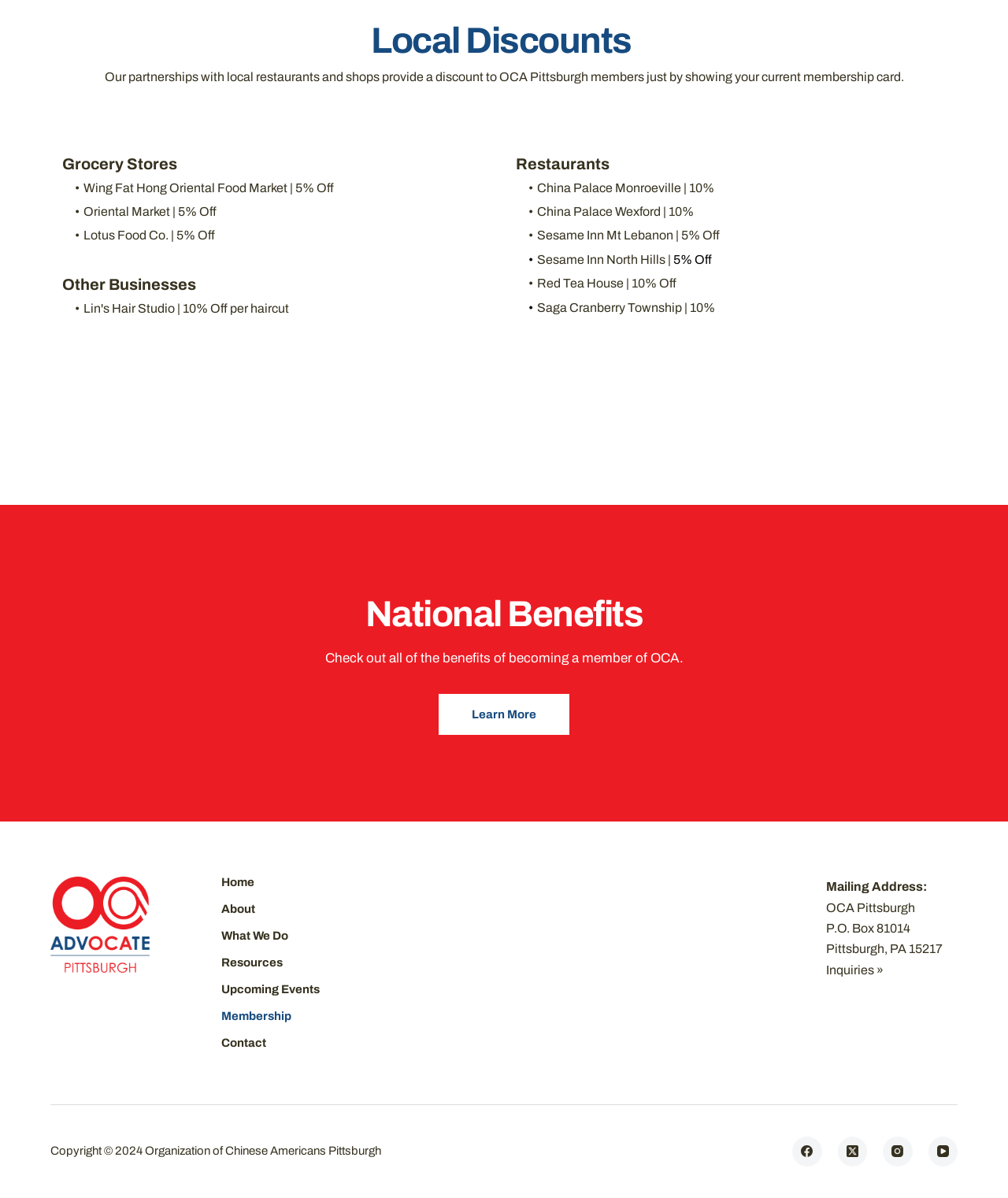What type of discounts are offered?
Carefully analyze the image and provide a thorough answer to the question.

Based on the webpage, it appears that the Organization of Chinese Americans Pittsburgh offers local discounts to its members at various restaurants, grocery stores, and other businesses.